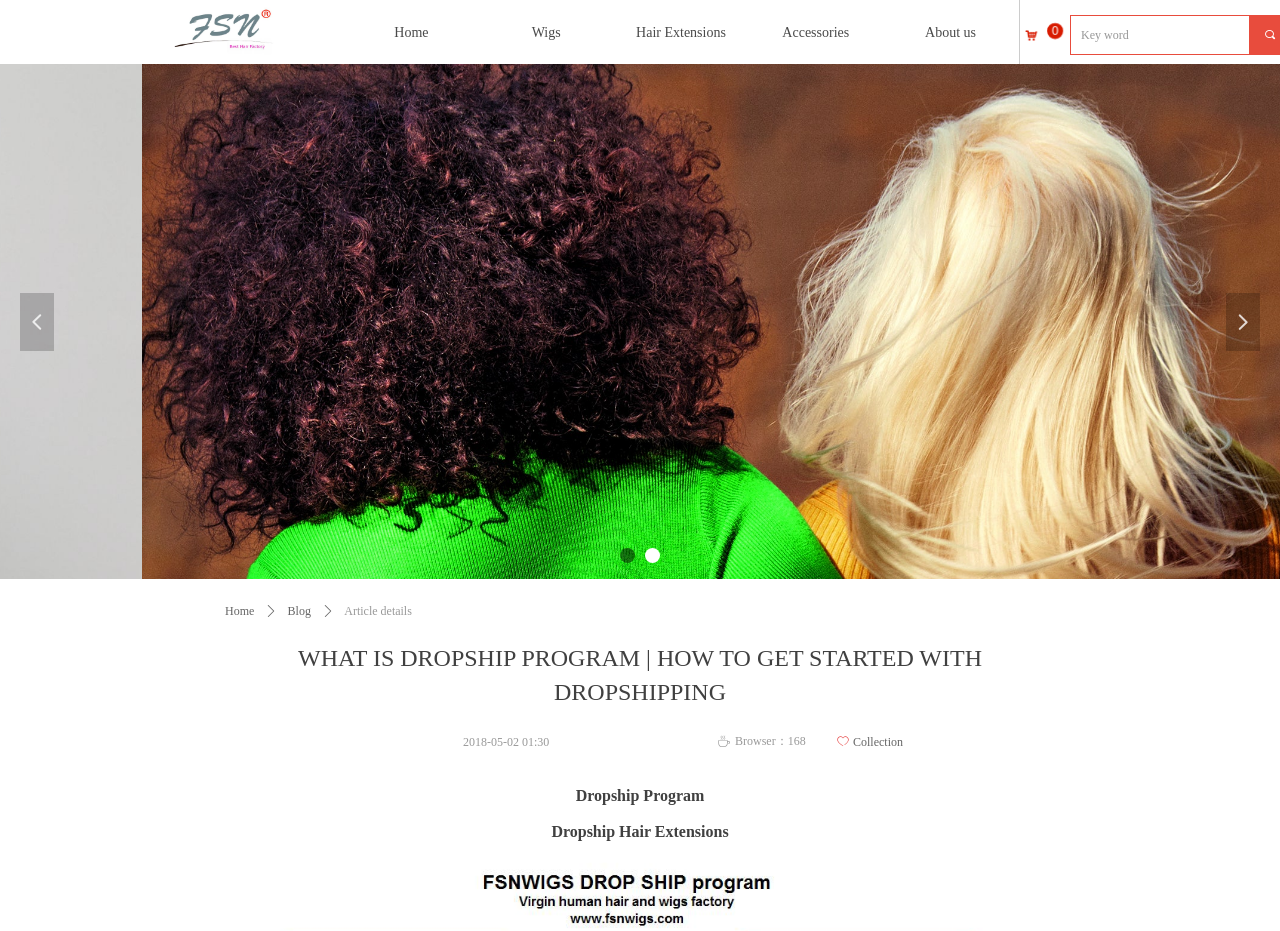Provide a brief response in the form of a single word or phrase:
What is the category of the 'Dropship Program'?

Dropship Hair Extensions